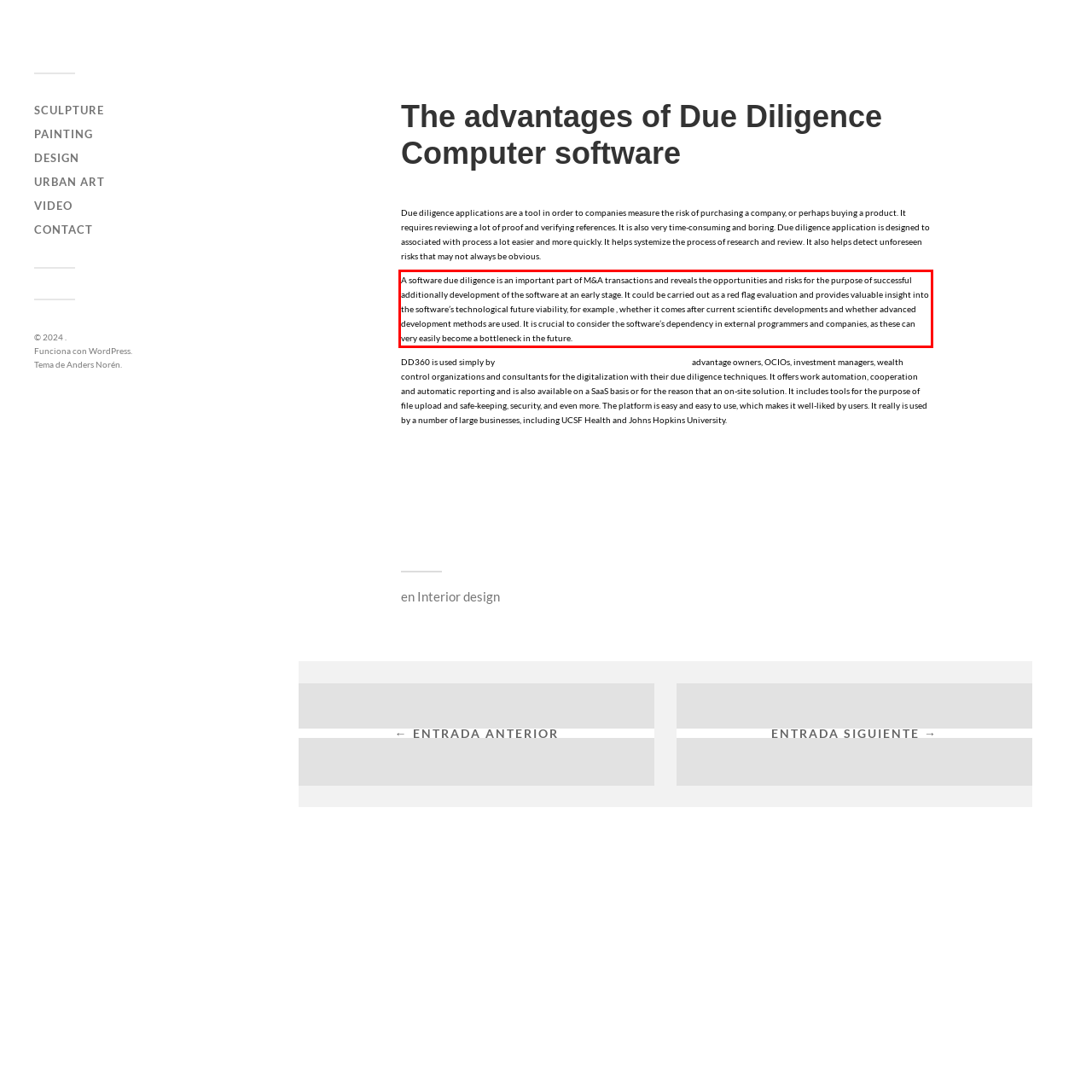You have a screenshot of a webpage with a red bounding box. Use OCR to generate the text contained within this red rectangle.

A software due diligence is an important part of M&A transactions and reveals the opportunities and risks for the purpose of successful additionally development of the software at an early stage. It could be carried out as a red flag evaluation and provides valuable insight into the software’s technological future viability, for example , whether it comes after current scientific developments and whether advanced development methods are used. It is crucial to consider the software’s dependency in external programmers and companies, as these can very easily become a bottleneck in the future.